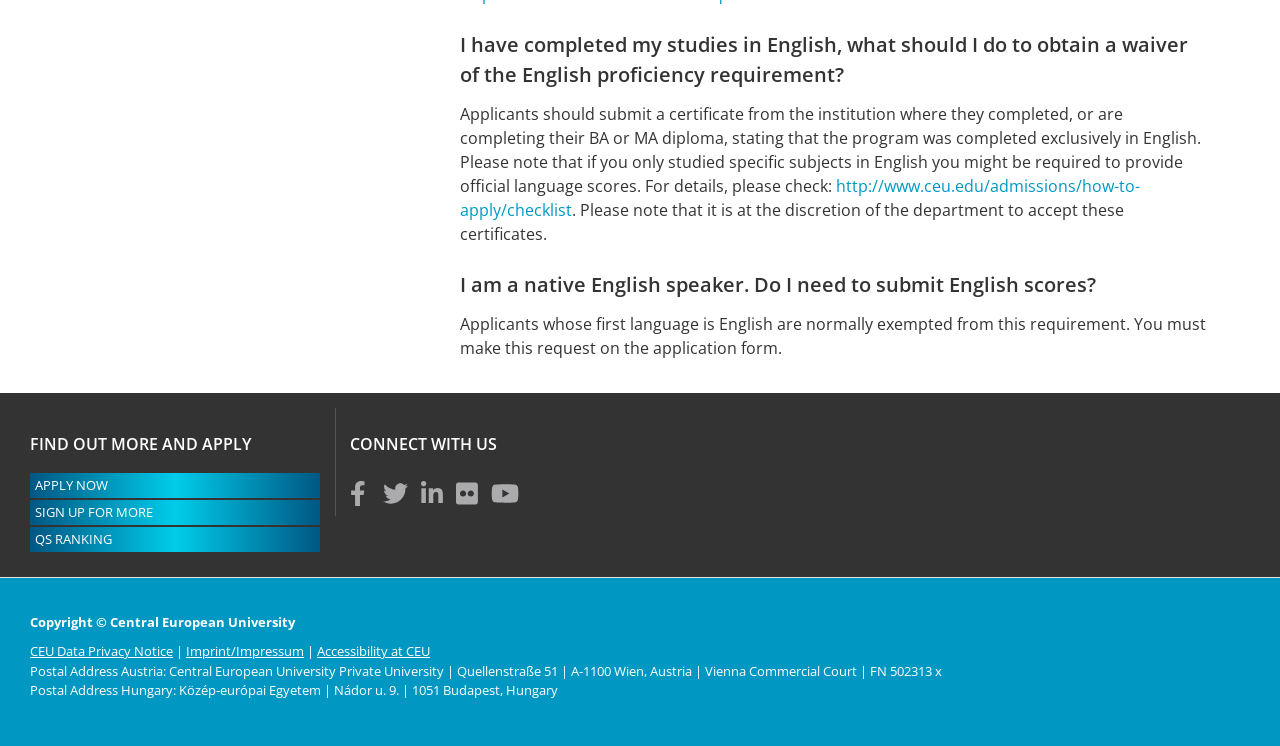Answer the question below with a single word or a brief phrase: 
What is the address of Central European University in Austria?

Quellenstraße 51, A-1100 Wien, Austria